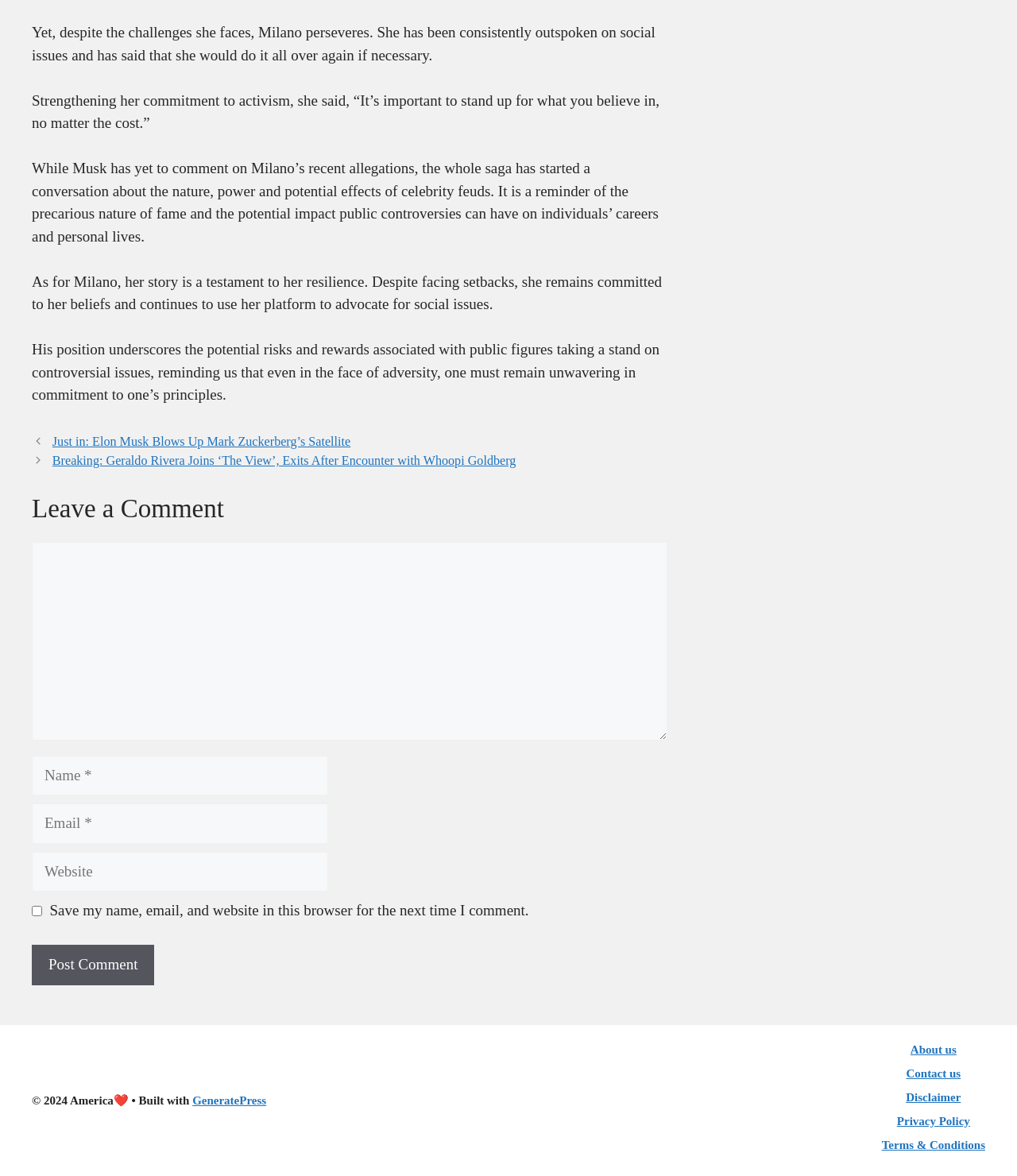Pinpoint the bounding box coordinates of the area that must be clicked to complete this instruction: "Enter your name in the 'Name' field".

[0.031, 0.642, 0.323, 0.677]